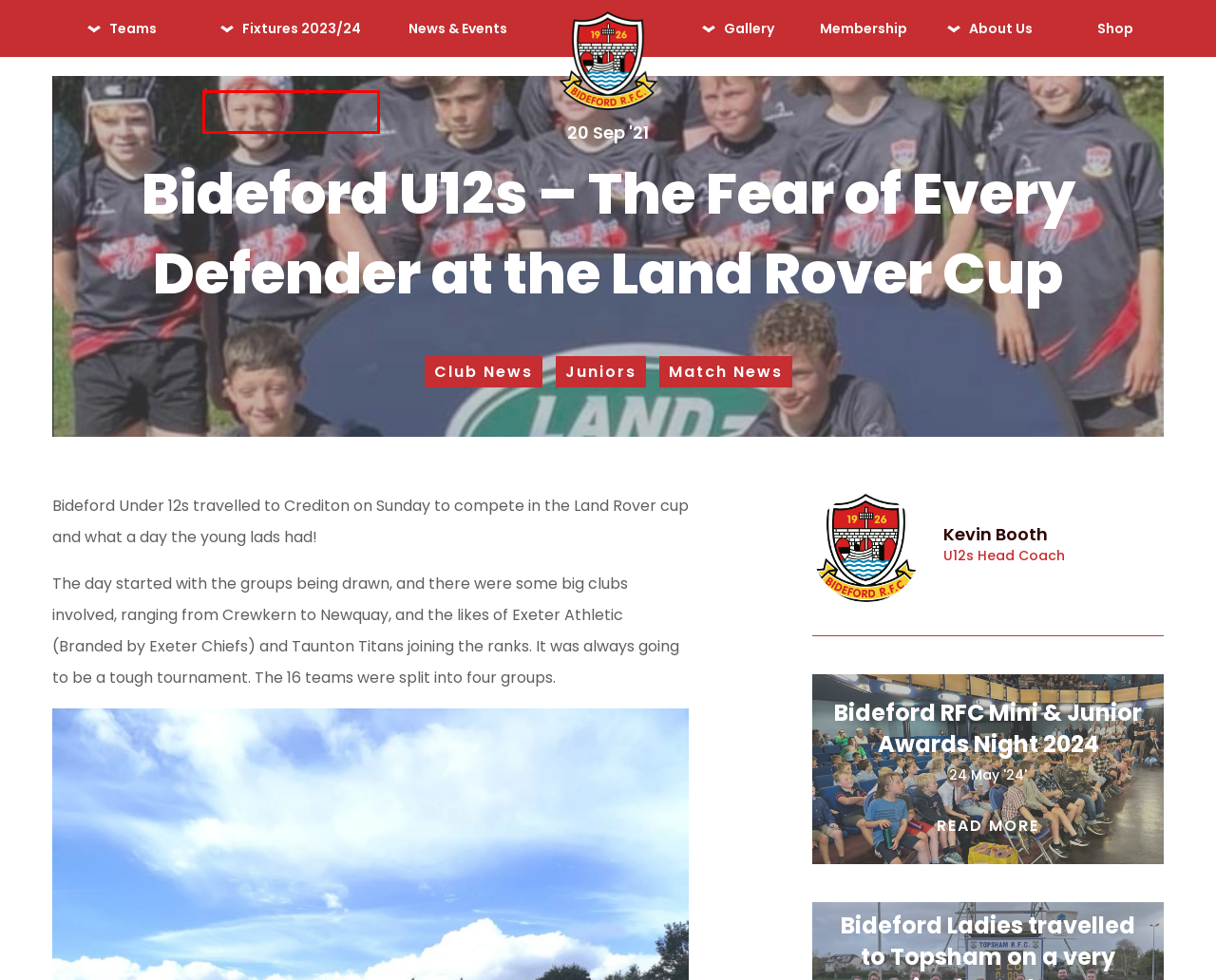You are provided with a screenshot of a webpage containing a red rectangle bounding box. Identify the webpage description that best matches the new webpage after the element in the bounding box is clicked. Here are the potential descriptions:
A. Drugs Policy - Bideford Rugby Club
B. Shop - Bideford Rugby Club
C. Harlequins 2023-24 Fixtures - Bideford Rugby Club
D. Ladies - Bideford Rugby Club
E. Seniors - Bideford Rugby Club
F. Safeguarding & Player Welfare - Bideford Rugby Club
G. Days Gone By - Bideford Rugby Club
H. Sponsorship Opportunities - Bideford Rugby Club

C